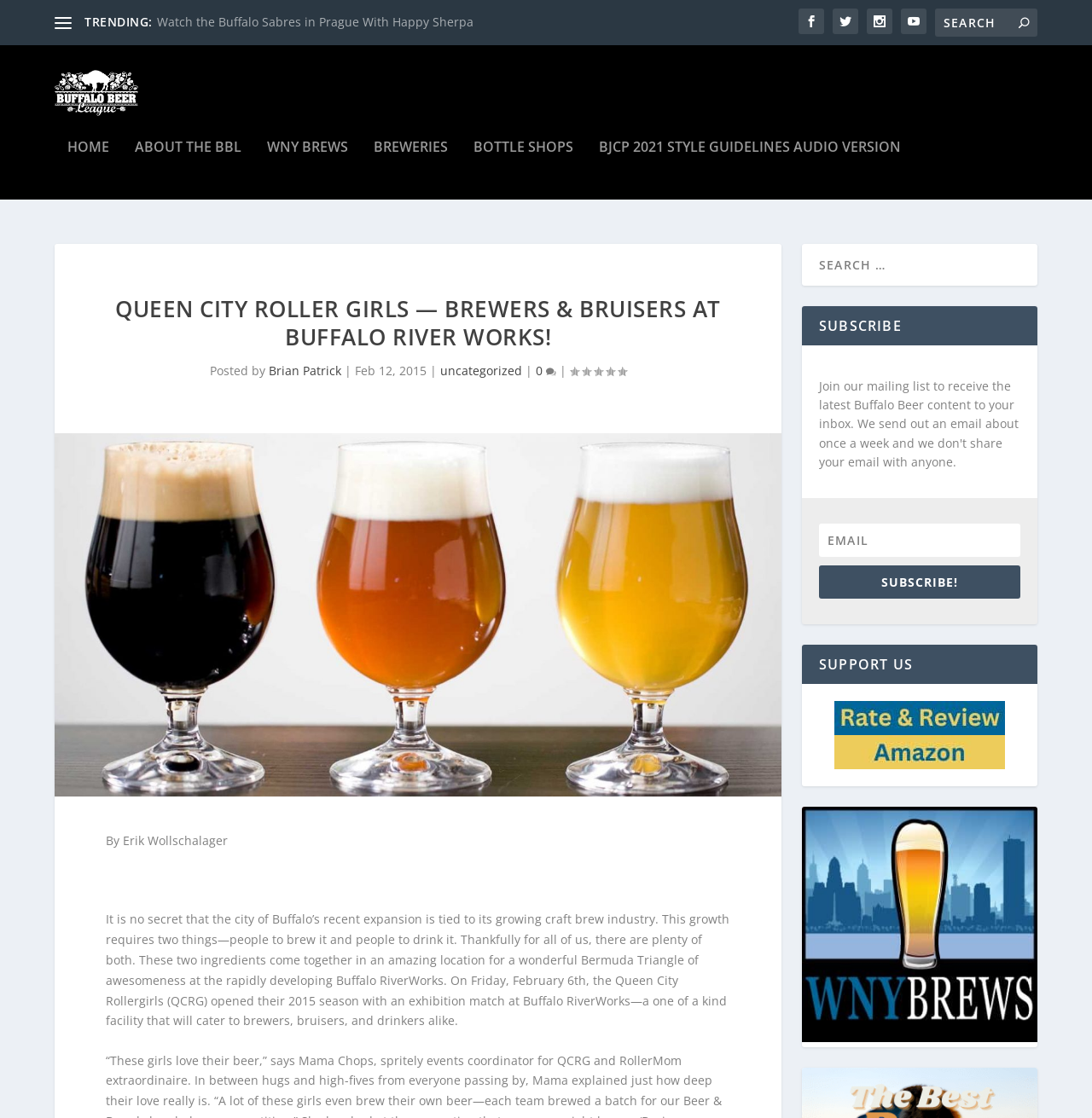Could you provide the bounding box coordinates for the portion of the screen to click to complete this instruction: "Search for something"?

[0.856, 0.008, 0.95, 0.033]